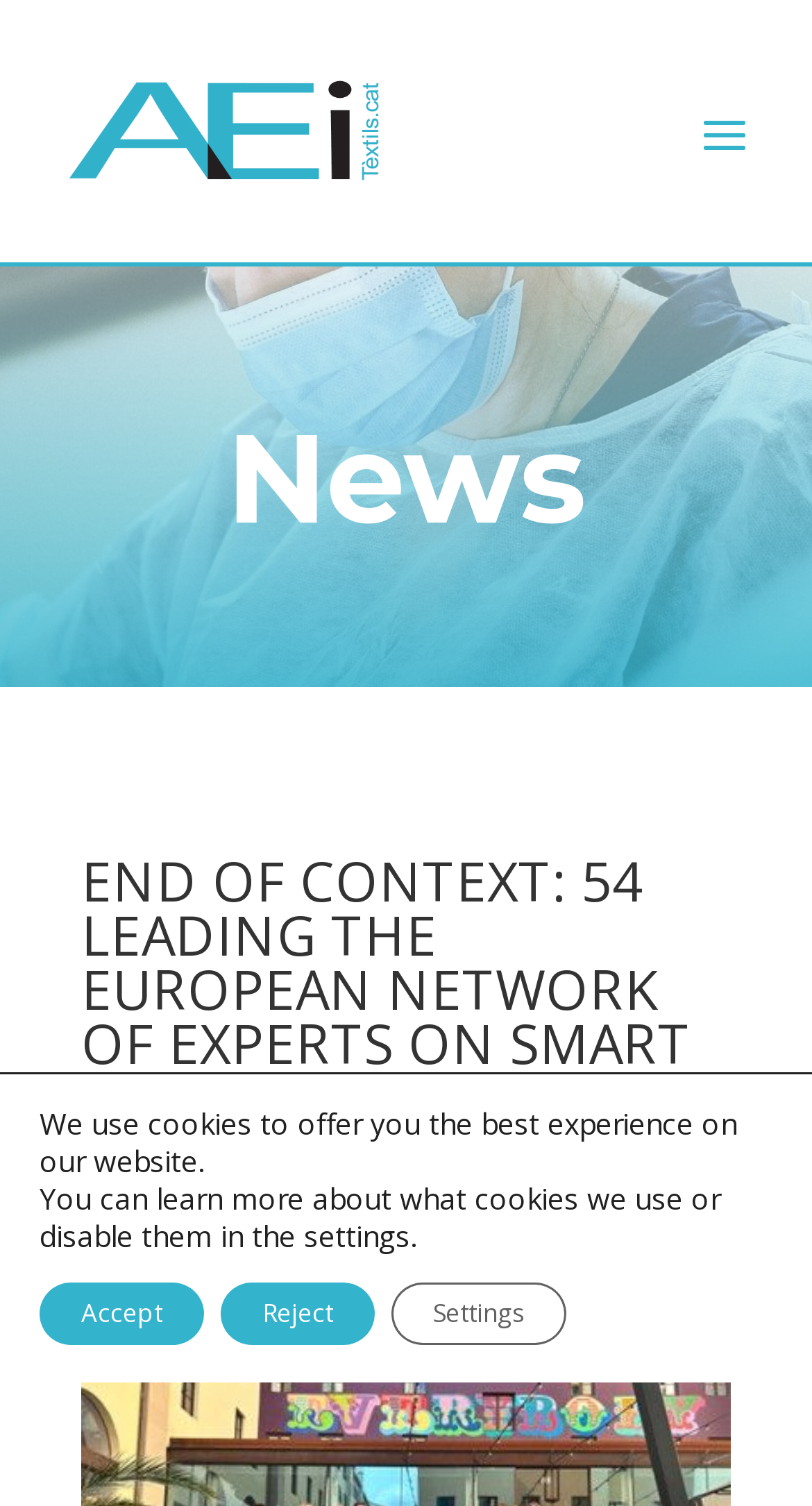What is the date of the latest news?
Carefully analyze the image and provide a thorough answer to the question.

I found the date of the latest news by looking at the StaticText element with the content '12/05/2023' which is located below the heading 'News'.